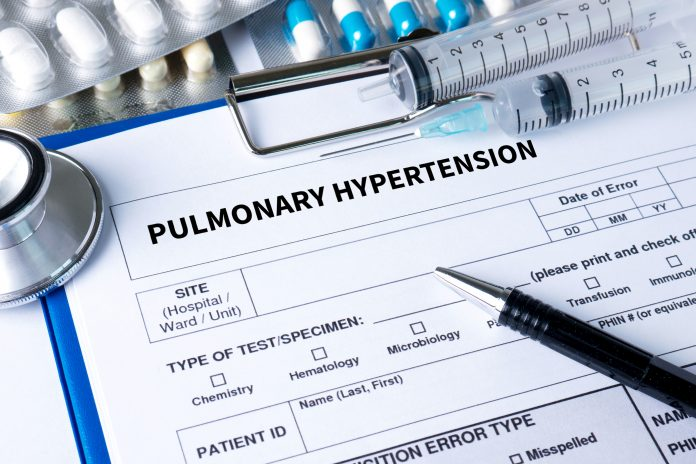What medical tool is placed near the document?
Based on the image, give a concise answer in the form of a single word or short phrase.

stethoscope